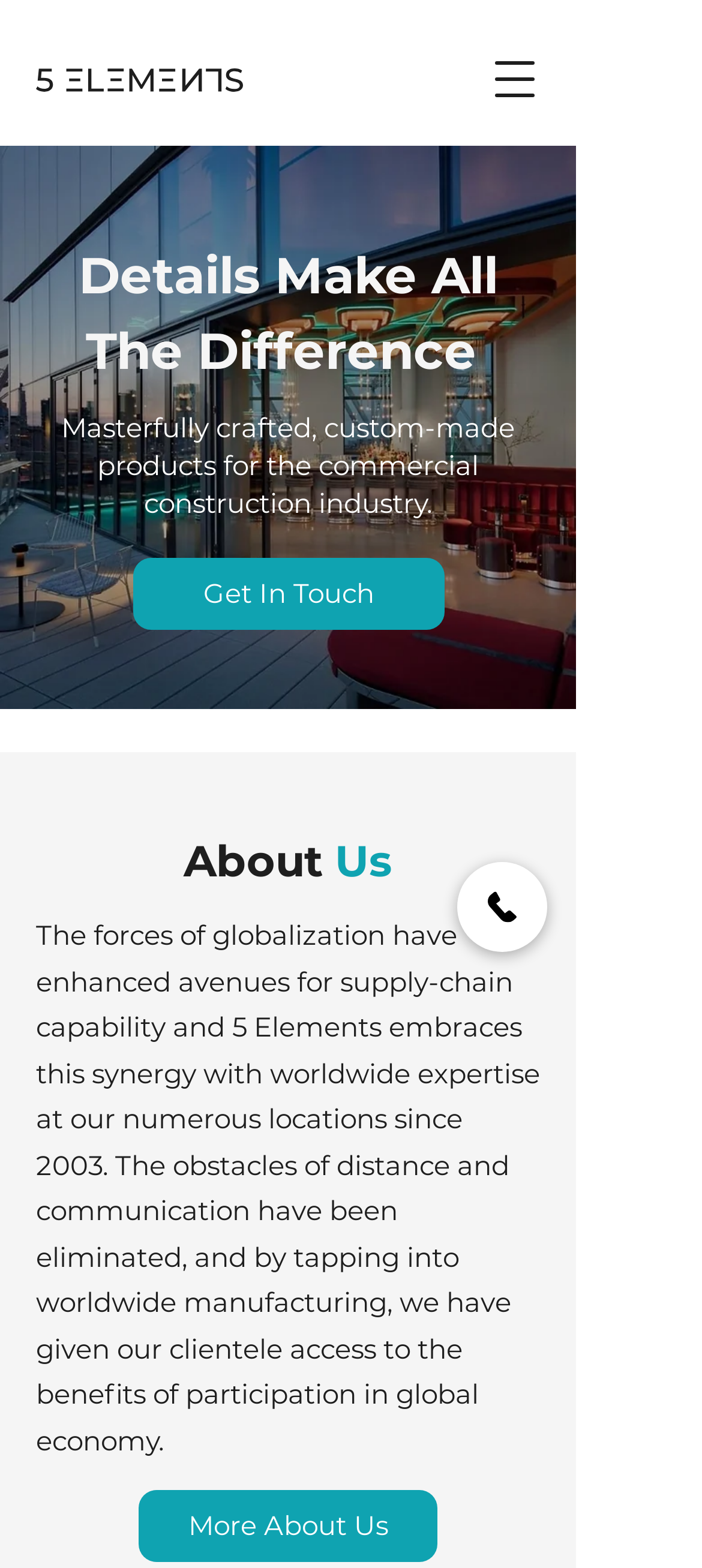Identify the bounding box coordinates for the UI element described as follows: "Phone". Ensure the coordinates are four float numbers between 0 and 1, formatted as [left, top, right, bottom].

[0.651, 0.55, 0.779, 0.607]